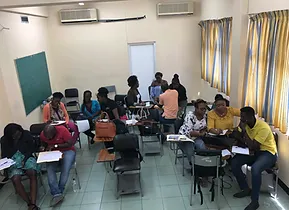Illustrate the image with a detailed and descriptive caption.

The image depicts a lively classroom setting where a diverse group of individuals is engaged in collaborative learning. Students are seated around desks, some intently focusing on their notes and assignments, while others are participating in discussions, sharing ideas, and brainstorming. The room is well-lit with large windows adorned with yellow curtains, creating a warm atmosphere. A chalkboard is visible on the left, indicating a space for instructional activities. This interactive environment is indicative of a workshop or seminar aimed at fostering creativity and teamwork, highlighting the importance of collaboration in research services tailored for the creative industries and consumer market.